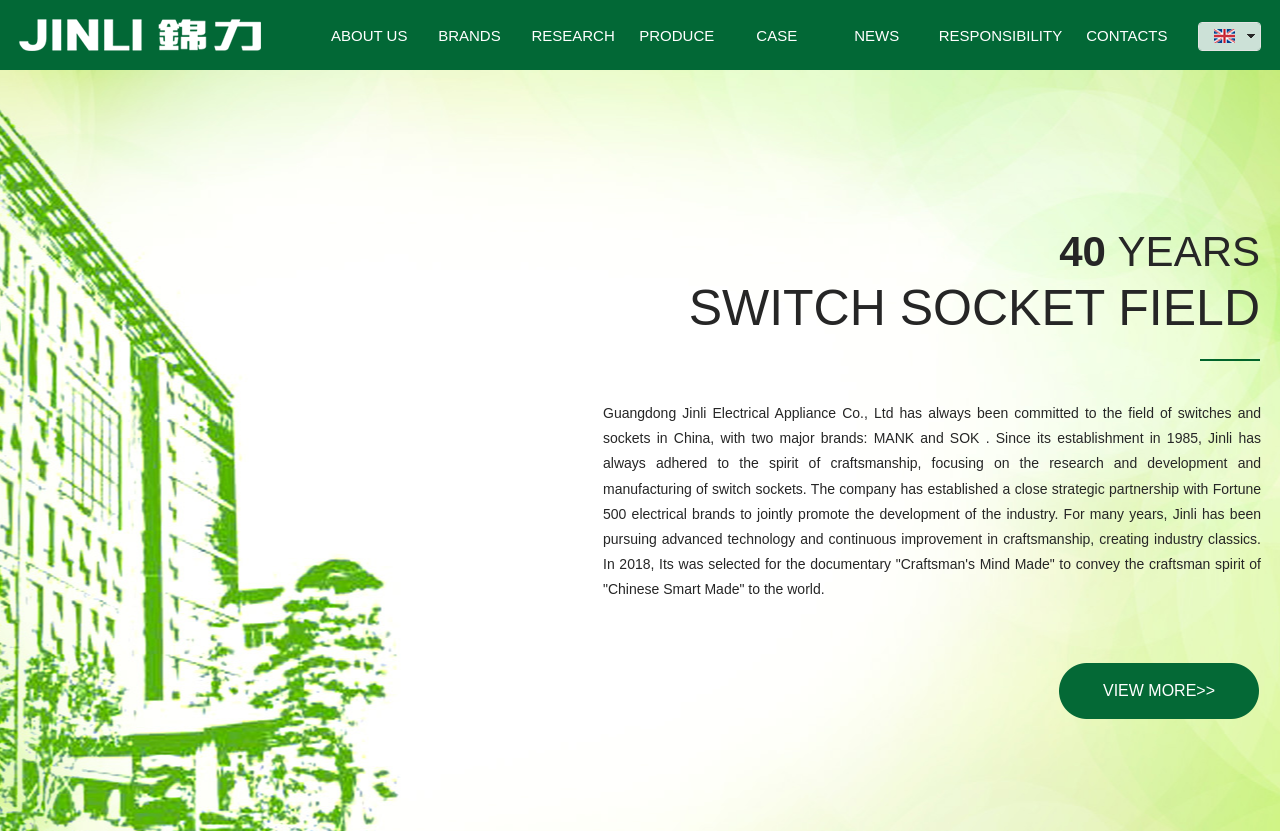Please give a concise answer to this question using a single word or phrase: 
How many main navigation links are there?

8